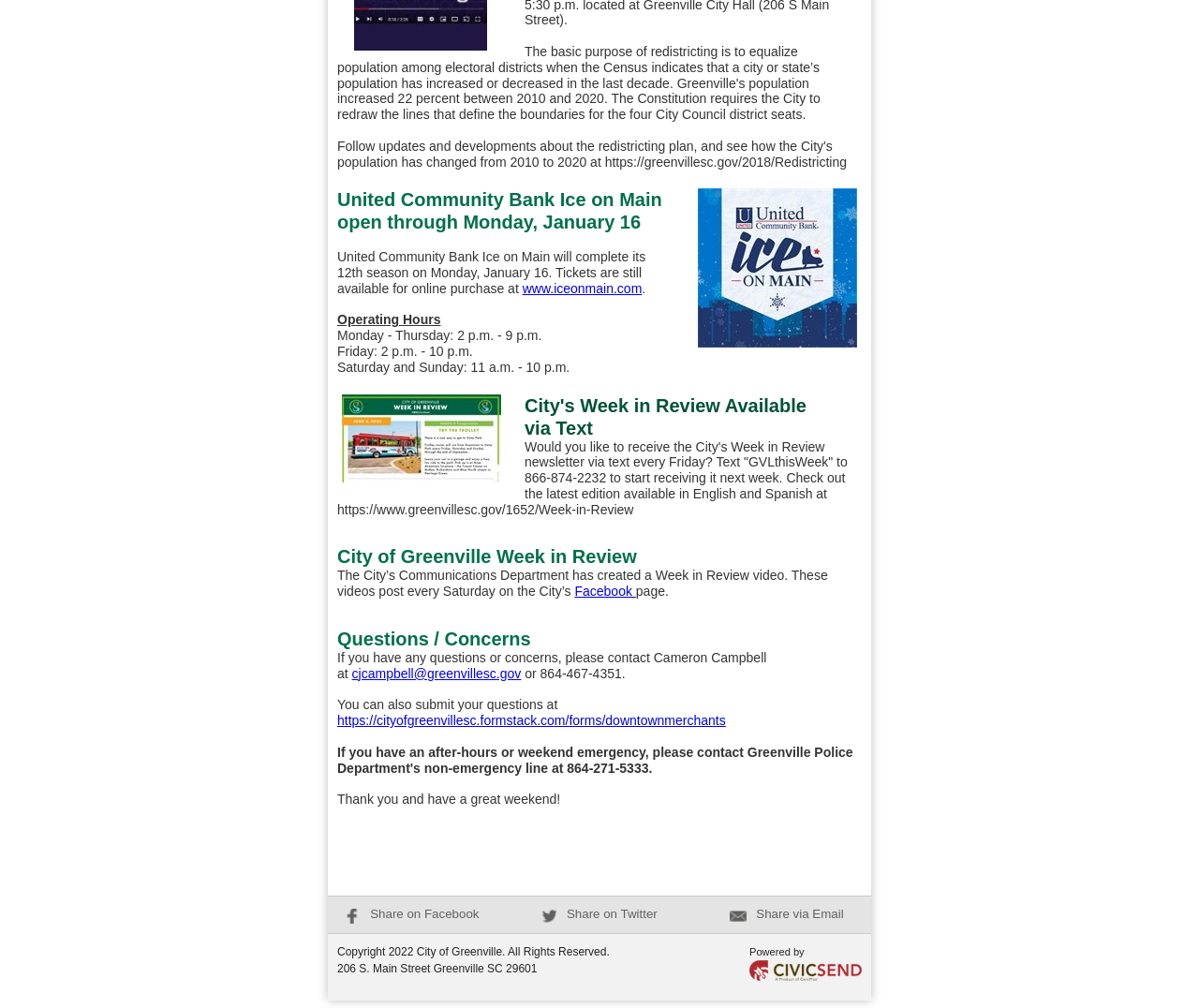Identify the bounding box of the HTML element described as: "Share via Email".

[0.609, 0.9, 0.704, 0.914]